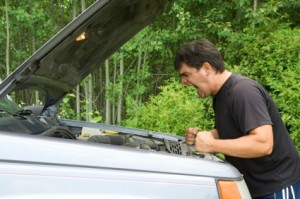Describe every detail you can see in the image.

In a moment of frustration, a man stands next to an open vehicle hood, seemingly overwhelmed by the problems plaguing his car. His face reflects a mix of anger and exasperation, likely stemming from repeated mechanical issues. The lush greenery in the background contrasts with the tense scene, emphasizing the isolation often felt when dealing with vehicle breakdowns. This image poignantly captures the emotional toll that car troubles can take on individuals, aligning with themes of automotive reliability and the challenges faced by consumers, especially in the context of lemon law discussions.